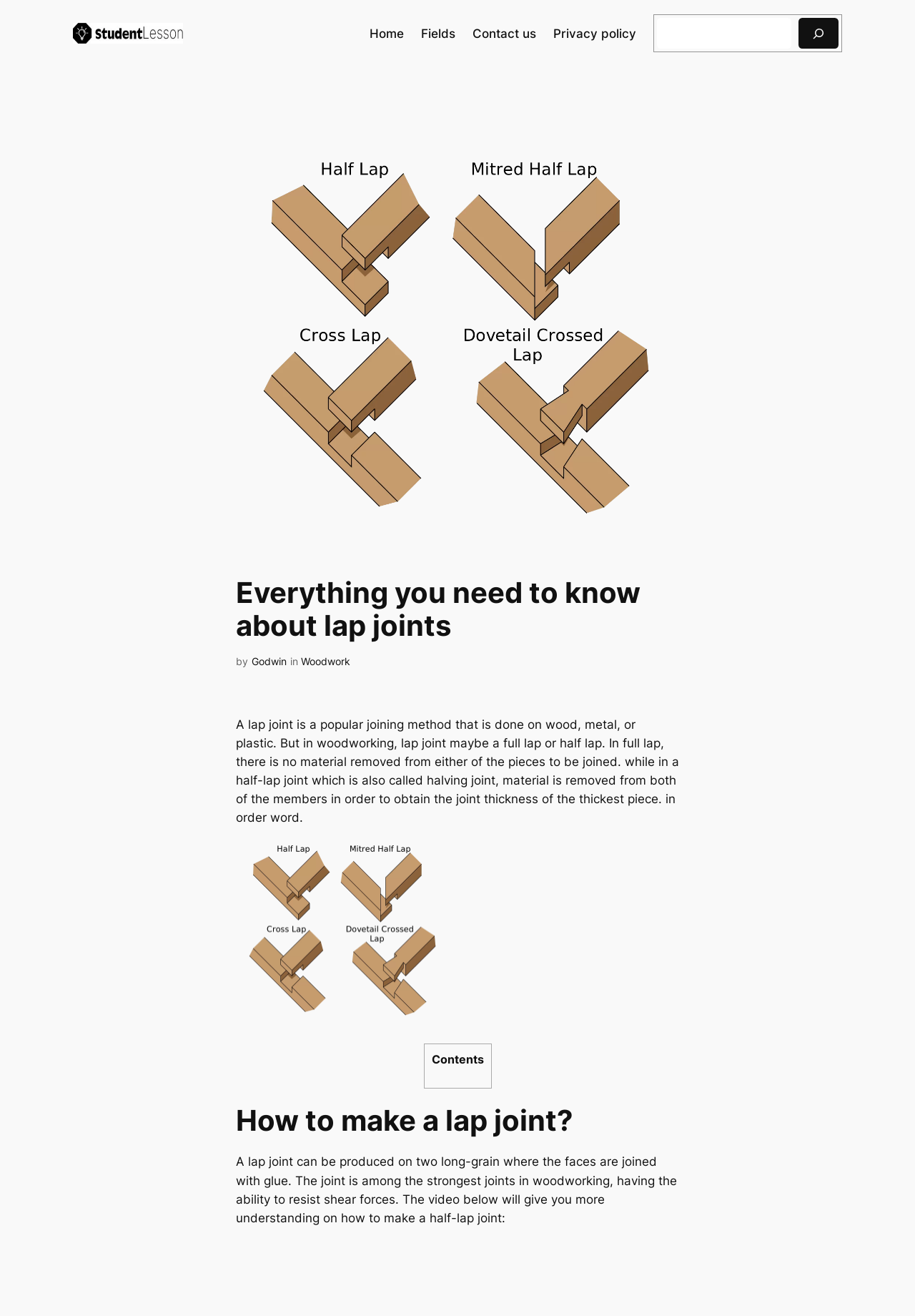What is the purpose of the video below?
Look at the image and provide a short answer using one word or a phrase.

To show how to make a half-lap joint